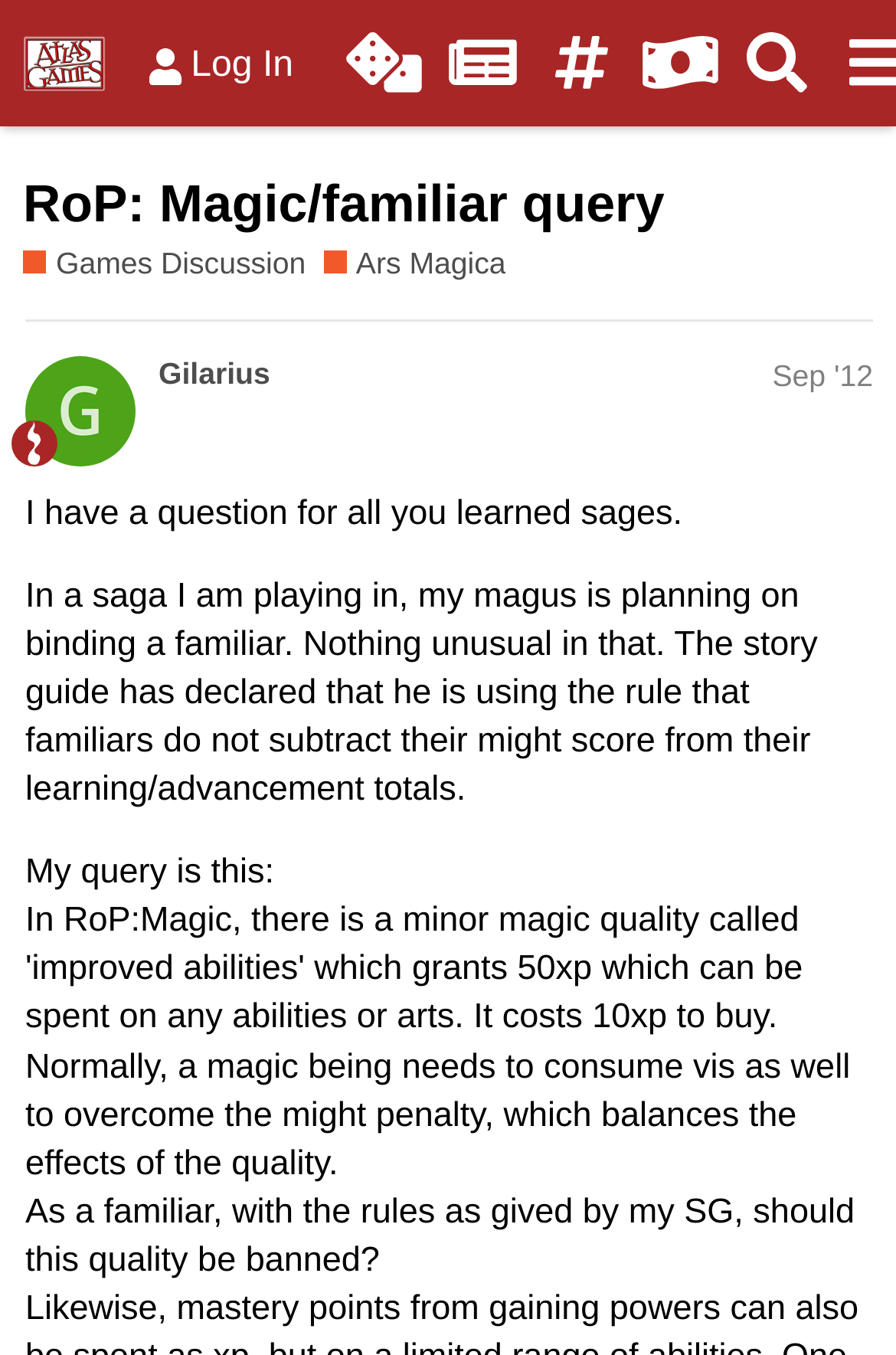Summarize the contents and layout of the webpage in detail.

This webpage appears to be a forum discussion thread on the Atlas Games RPG Forum, specifically focused on the topic of "RoP: Magic/familiar query" in the context of the Ars Magica game. 

At the top of the page, there is a header section containing several links, including "Atlas Games RPG Forum", "Log In", "Atlas Website", "Atlas Newsletter Signup", "Atlas Social Media", "Become a Patron", and a search button. 

Below the header section, there is a heading that displays the title of the discussion thread, "RoP: Magic/familiar query", which is also a link. 

To the right of the heading, there are links to "Games Discussion" and "Ars Magica", with a brief description of the latter. 

Further down, there is a section containing information about the thread's author, Gilarius, including their username, the date and time of the post, and a brief description of their role, "Apprentice". 

The main content of the page is the discussion thread itself, which consists of four paragraphs of text. The first paragraph begins with the question, "I have a question for all you learned sages." The second paragraph explains the context of the question, involving a magus binding a familiar in a saga. The third paragraph asks the question, "My query is this:", and the fourth paragraph poses a specific question about whether a certain quality should be banned in the context of the game.